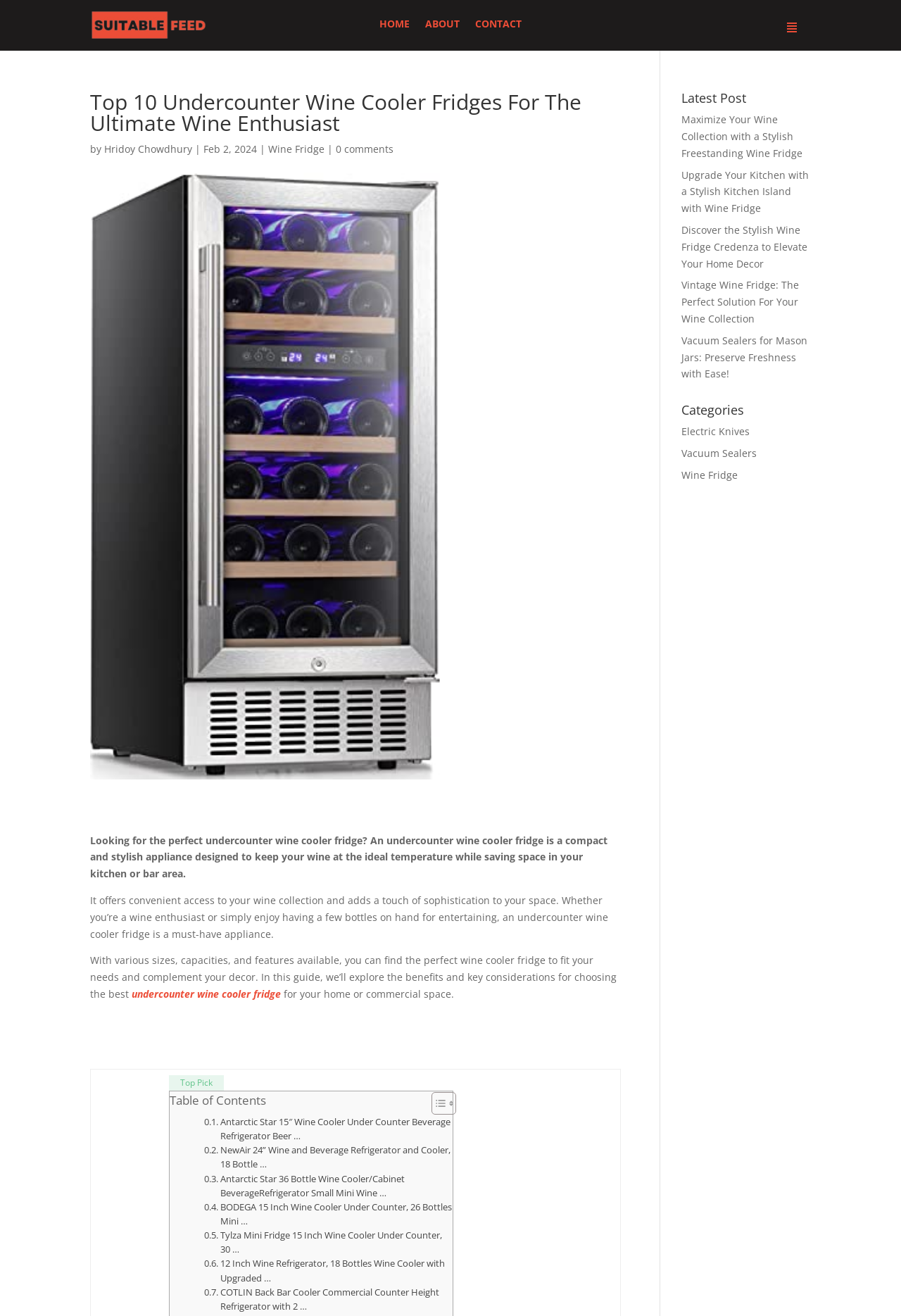How many bottles can the 'Antarctic Star 36 Bottle Wine Cooler/Cabinet BeverageRefrigerator Small Mini Wine …' hold?
Answer the question with a single word or phrase derived from the image.

36